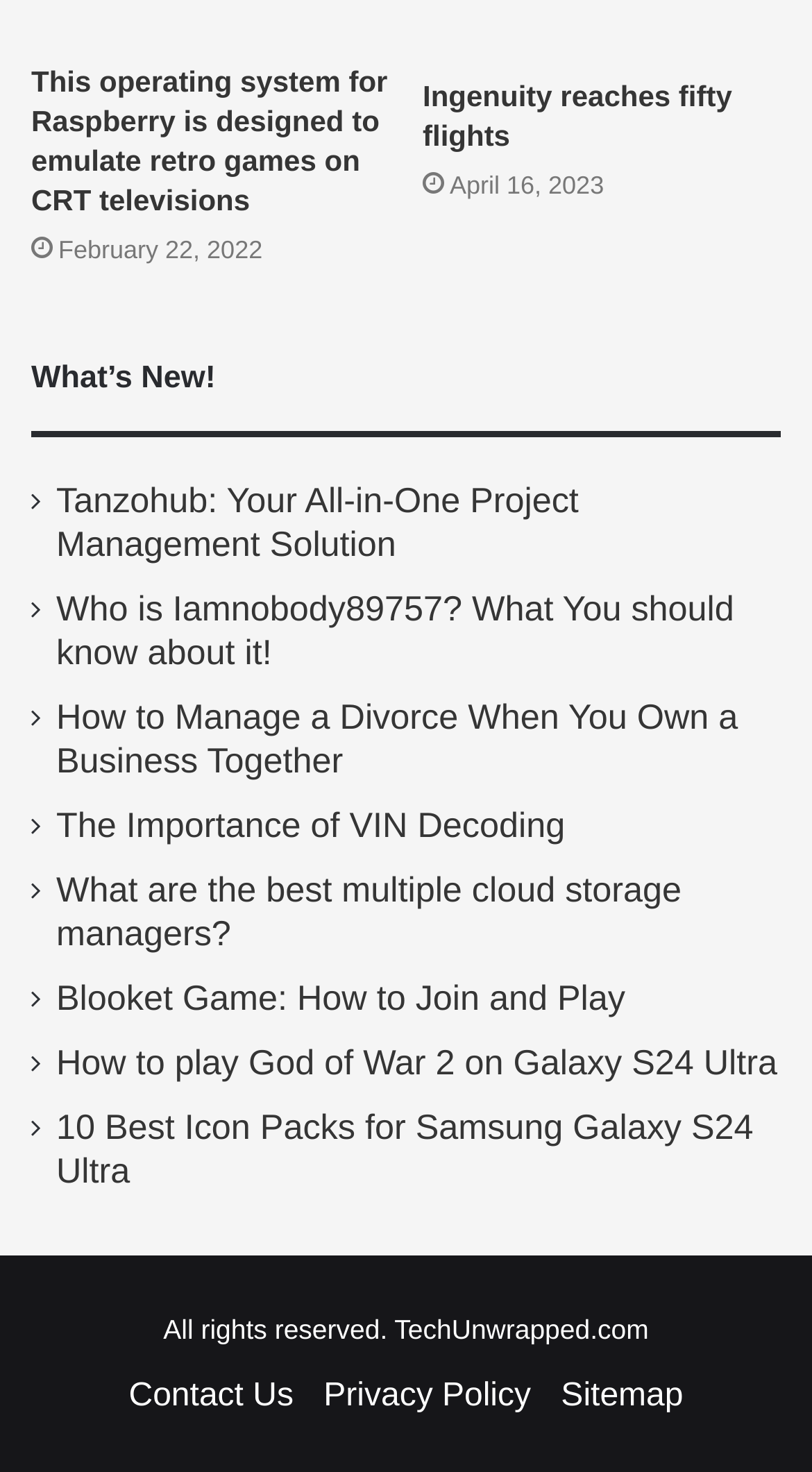Please give the bounding box coordinates of the area that should be clicked to fulfill the following instruction: "View the Sitemap of the website". The coordinates should be in the format of four float numbers from 0 to 1, i.e., [left, top, right, bottom].

[0.691, 0.936, 0.841, 0.96]